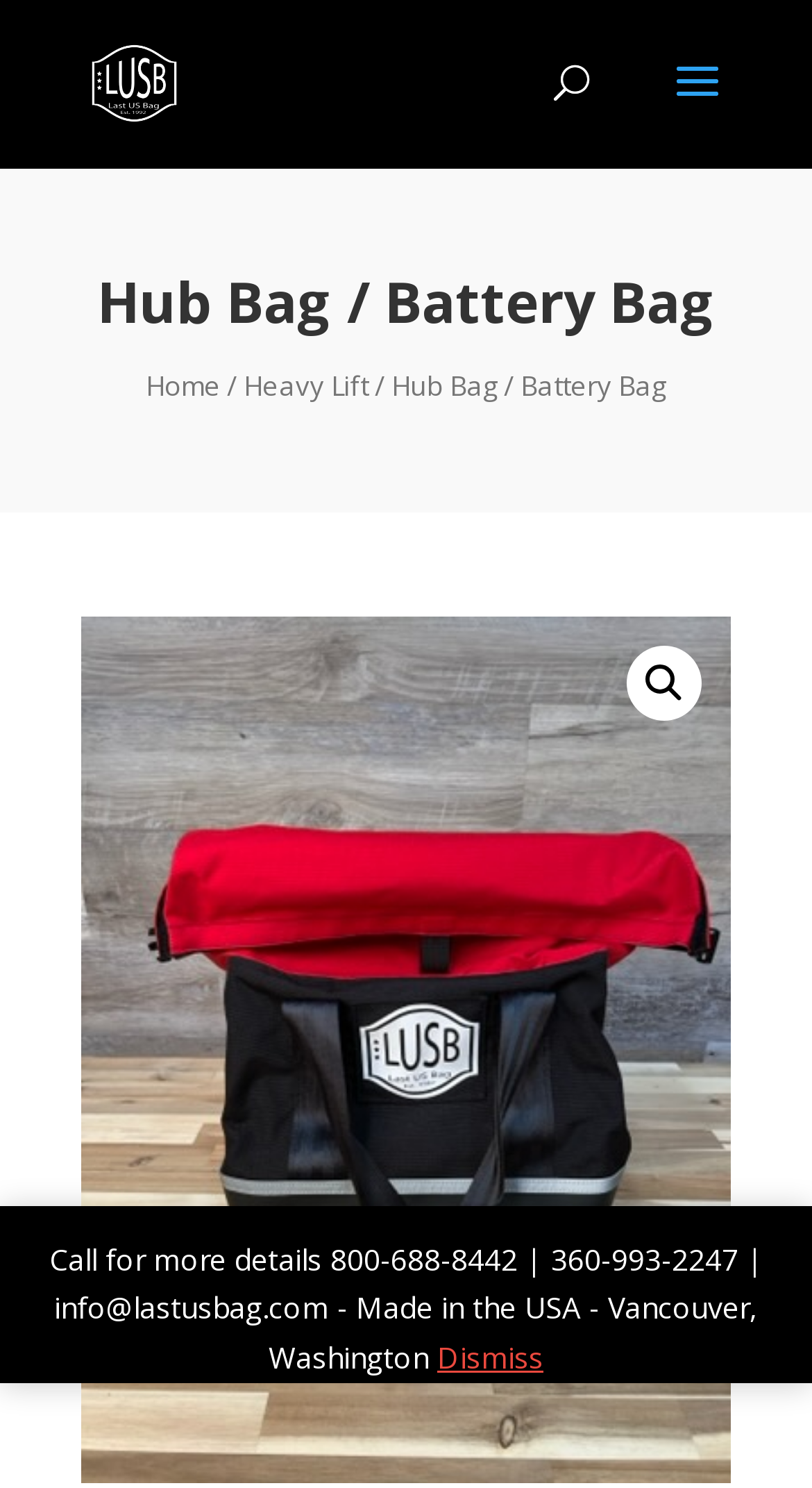Is there a search function on the webpage?
Use the information from the image to give a detailed answer to the question.

I found a search bar at the top of the webpage, which is a text input field. This indicates that there is a search function available on the webpage.